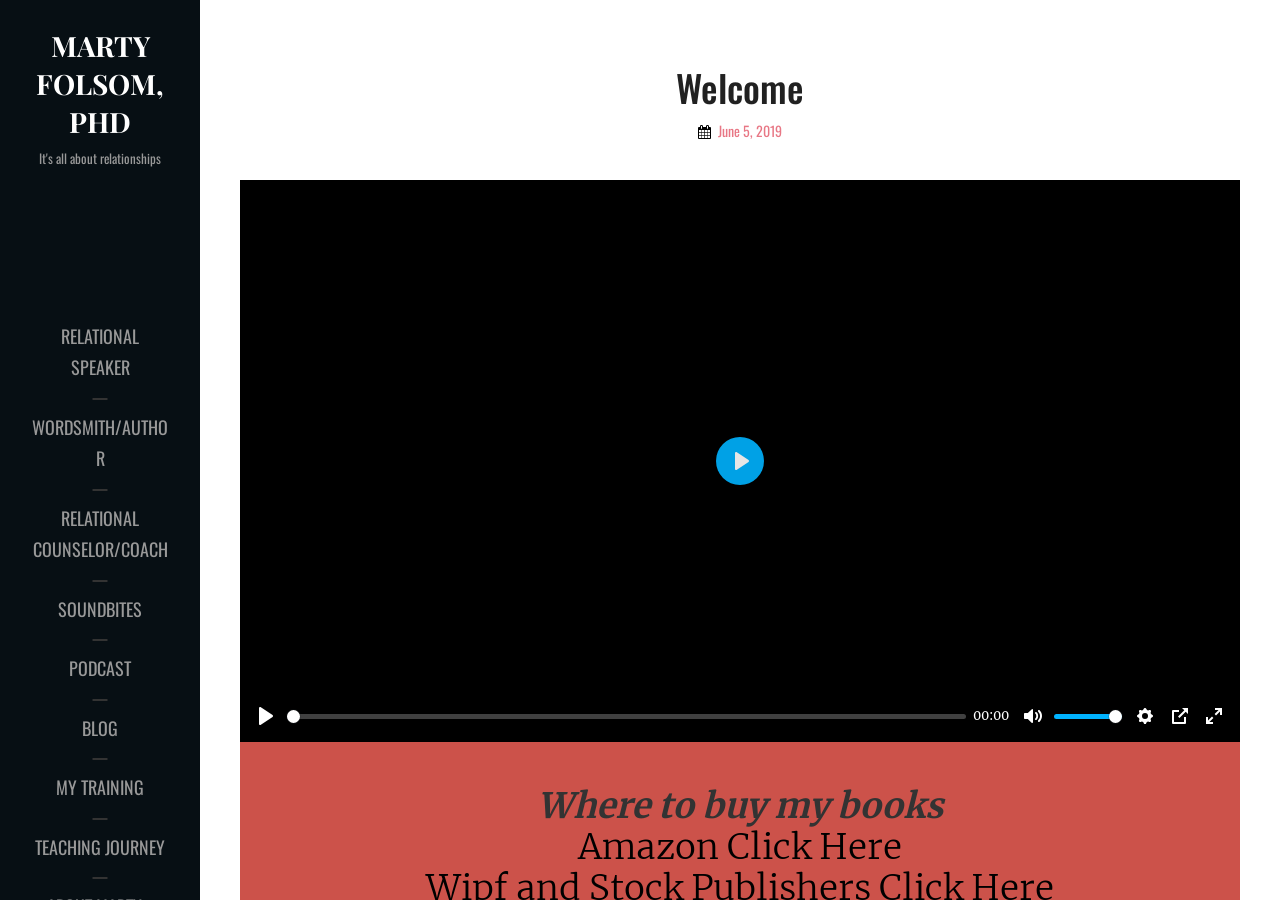Generate a detailed explanation of the webpage's features and information.

This webpage is about Marty Folsom, Ph.D., and his professional services. At the top, there is a navigation menu with links to various sections, including "Relational Speaker", "Wordsmith/Author", "Relational Counselor/Coach", "Soundbites", "Podcast", "Blog", "My Training", and "Teaching Journey". 

Below the navigation menu, there is a header section with a "Welcome" heading. Underneath, there is a brief introduction with text "By" followed by a link to "Abby Folsom" and a date "June 5, 2019". 

On the same level as the introduction, there is a media player with a play button, a seek slider, a current time indicator, a mute button, a volume slider, a settings button, a picture-in-picture button, and an enter fullscreen button. 

Further down, there is a section with a heading "Where to buy my books" and a link to "Amazon Click Here".